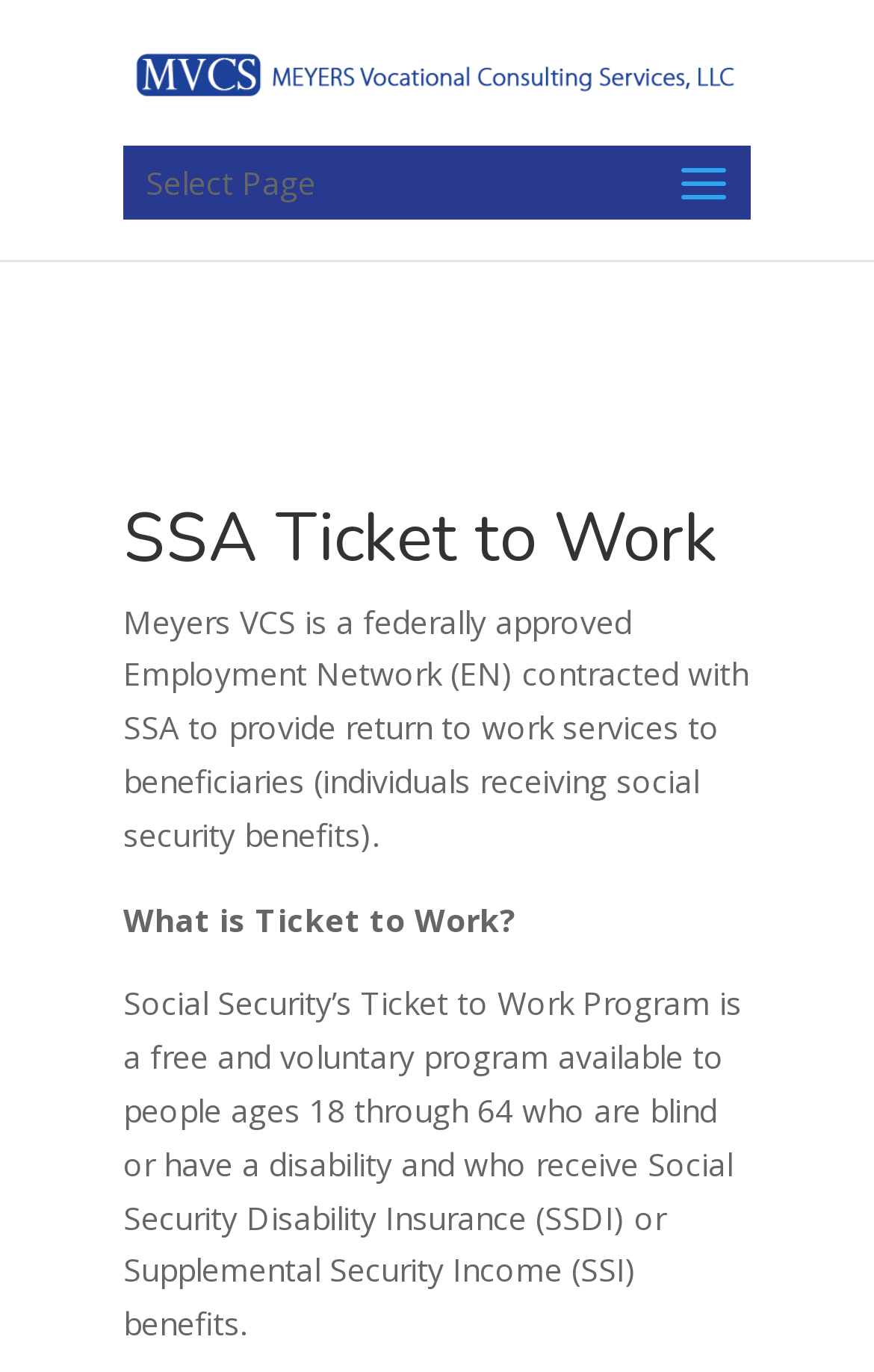Extract the main title from the webpage and generate its text.

SSA Ticket to Work